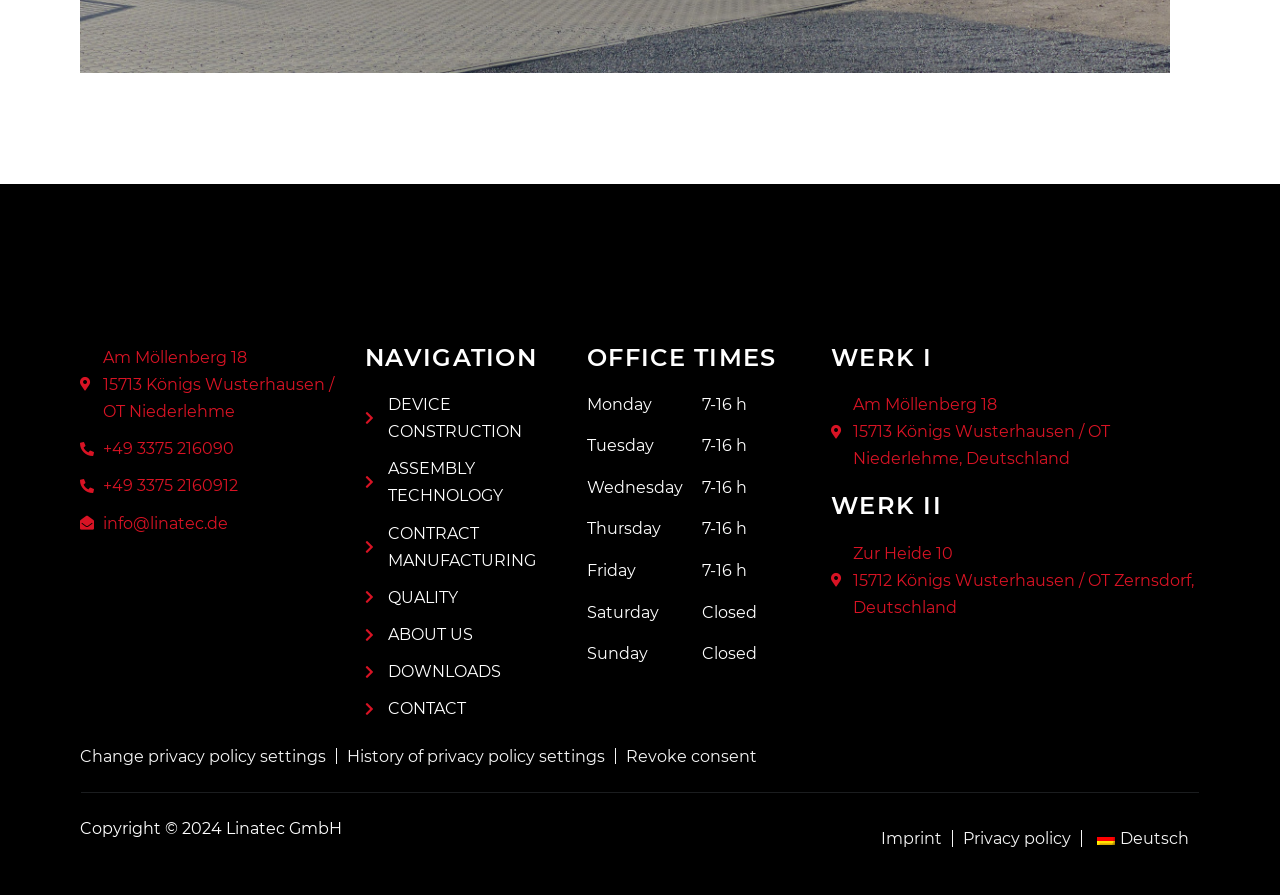Please answer the following question using a single word or phrase: 
What is the phone number of the company?

+49 3375 216090